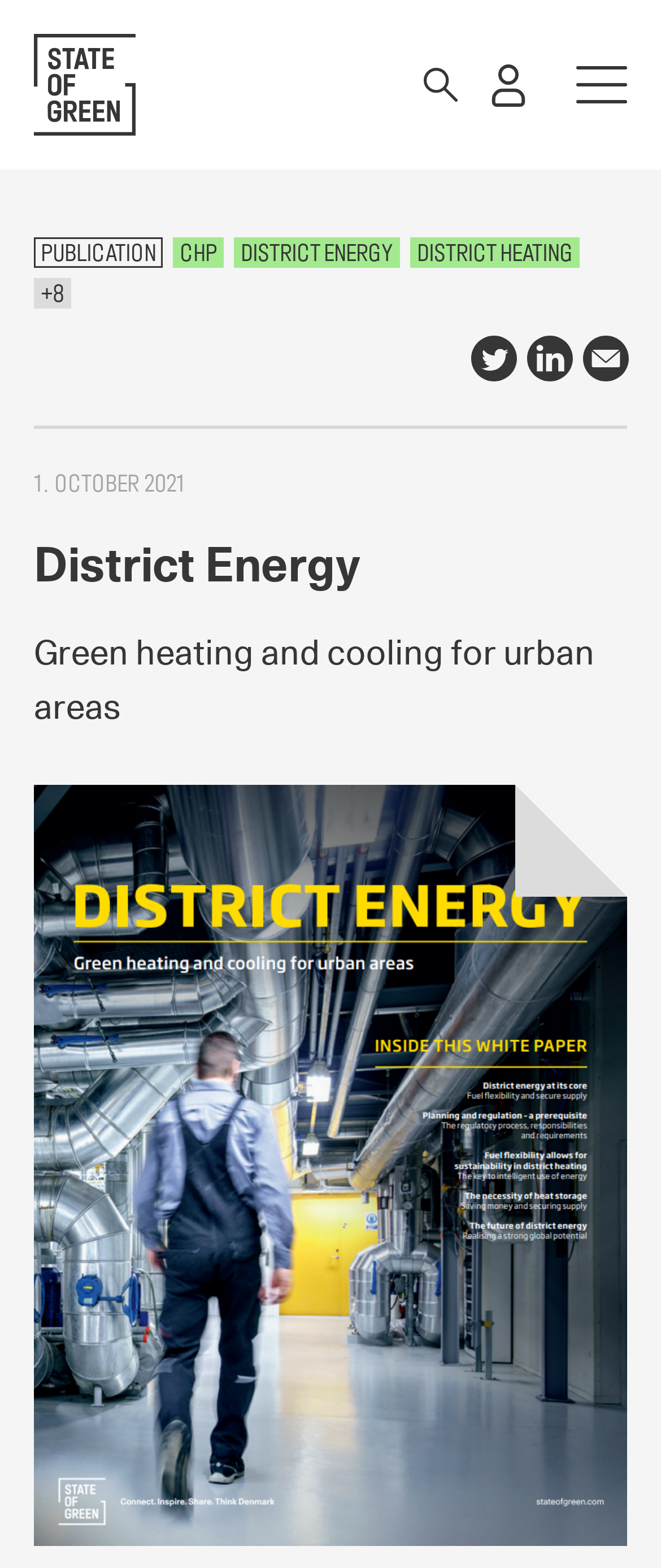What is the subtitle of the webpage?
Kindly offer a detailed explanation using the data available in the image.

I identified the static text 'Green heating and cooling for urban areas' as the subtitle of the webpage, which is located below the main heading 'District Energy'.